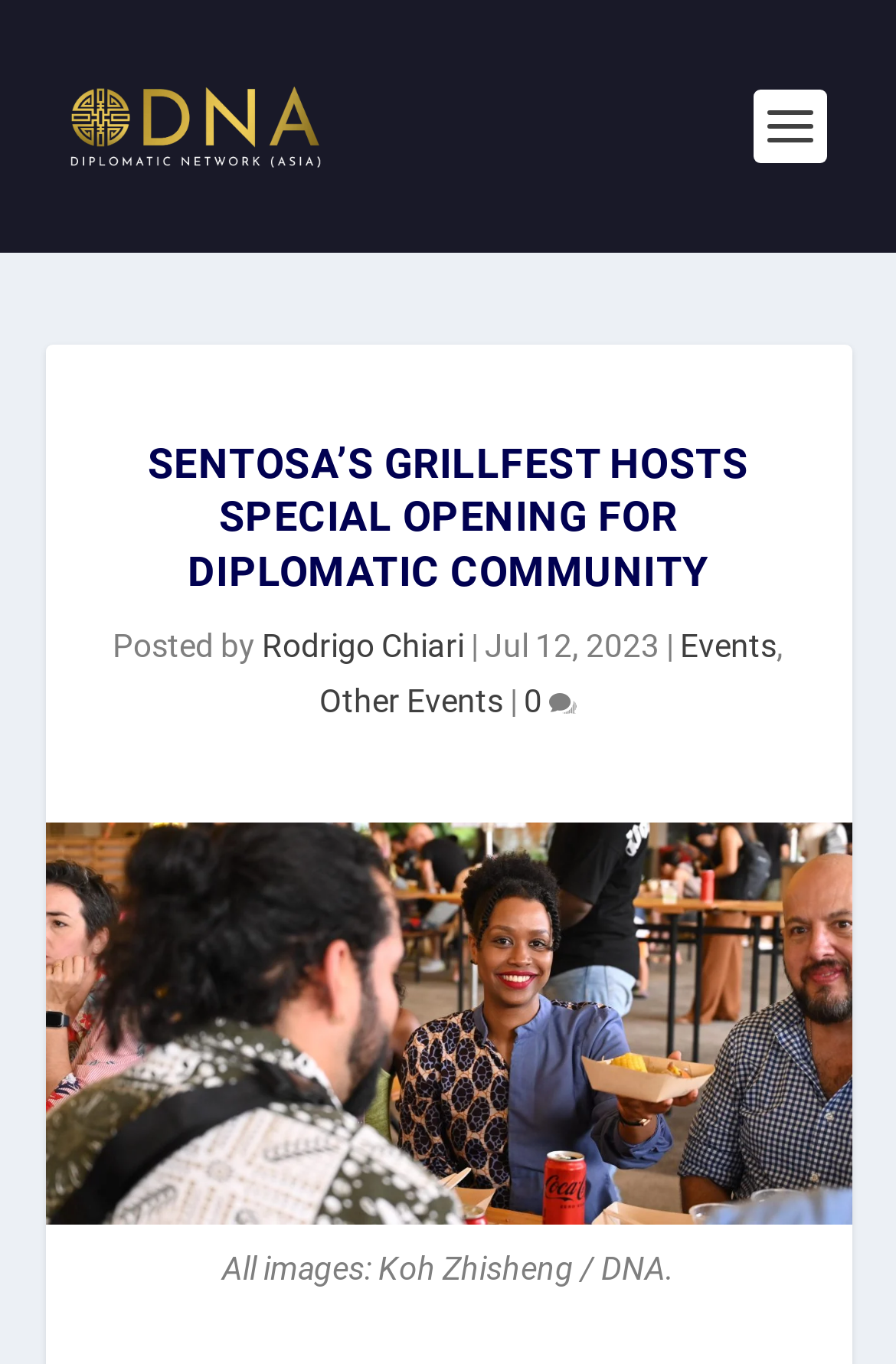By analyzing the image, answer the following question with a detailed response: Who took the photos?

I found the photographer's name by looking at the text at the bottom of the page, which is 'All images: Koh Zhisheng / DNA'.